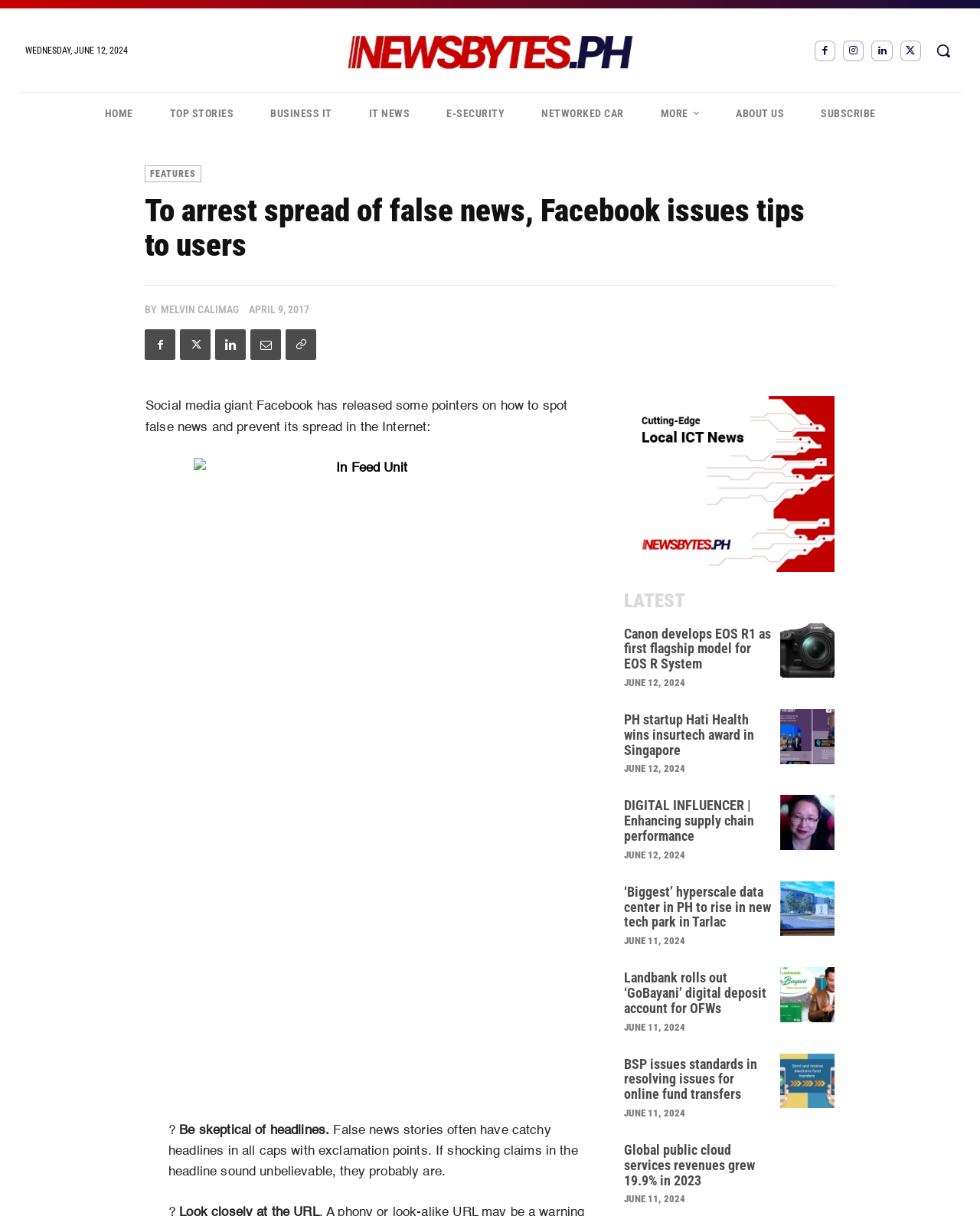Find the primary header on the webpage and provide its text.

To arrest spread of false news, Facebook issues tips to users